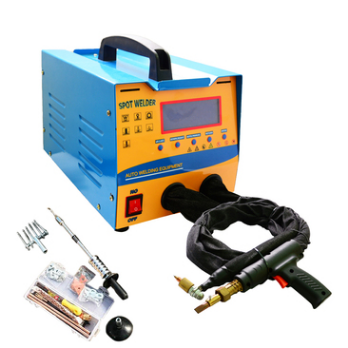Based on the image, please respond to the question with as much detail as possible:
What is displayed on the front of the machine?

According to the caption, the machine features a digital display on the front, which is designed for ease of operation.